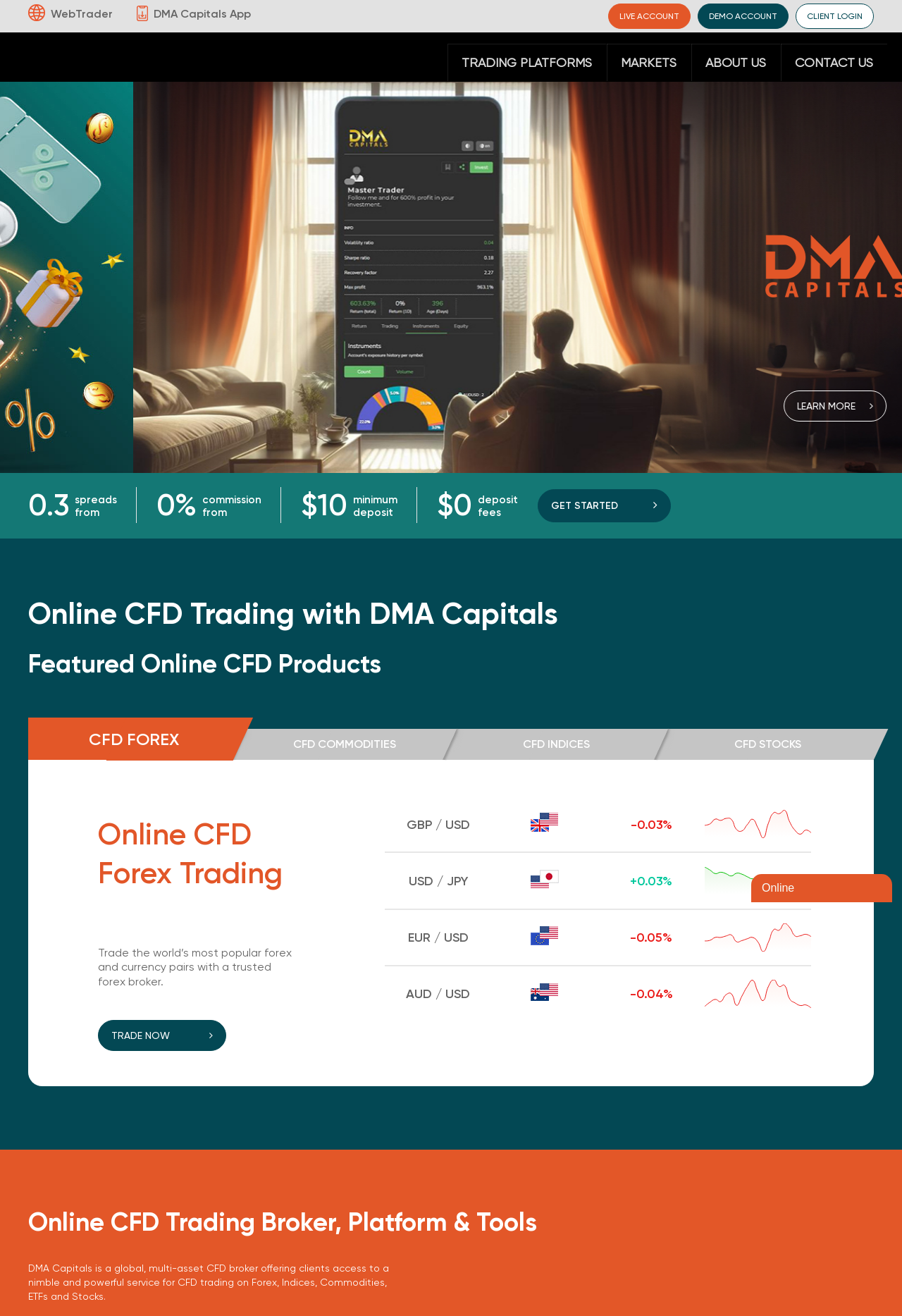Please specify the bounding box coordinates for the clickable region that will help you carry out the instruction: "View online CFD commodities".

[0.325, 0.56, 0.439, 0.57]